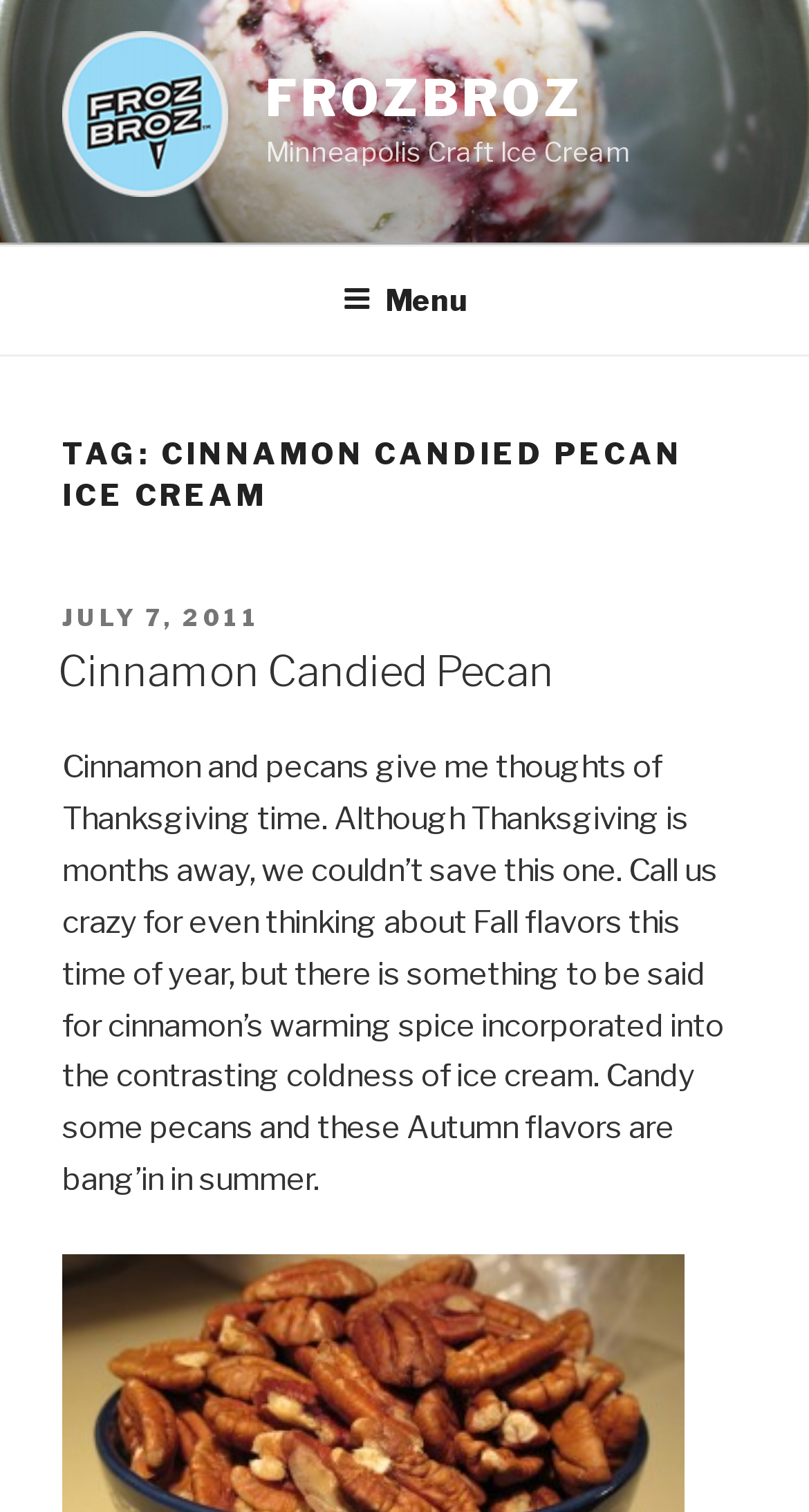Convey a detailed summary of the webpage, mentioning all key elements.

The webpage is about Cinnamon Candied Pecan Ice Cream from FROZBROZ. At the top left, there is a link and an image, both labeled as "FROZBROZ". To the right of these elements, there is a link "FROZBROZ" again, followed by a static text "Minneapolis Craft Ice Cream". 

Below these elements, there is a navigation menu labeled as "Top Menu" that spans the entire width of the page. Within this menu, there is a button labeled as "Menu" that is not expanded.

Further down, there is a heading that reads "TAG: CINNAMON CANDIED PECAN ICE CREAM". Below this heading, there is a section with a static text "POSTED ON", a link "JULY 7, 2011" with a time element, and a heading "Cinnamon Candied Pecan" with a link to the same text. 

The main content of the page is a paragraph of text that discusses the flavors of cinnamon and pecans in ice cream, and how they evoke thoughts of Thanksgiving time. The text also mentions the contrasting coldness of ice cream and the warming spice of cinnamon.